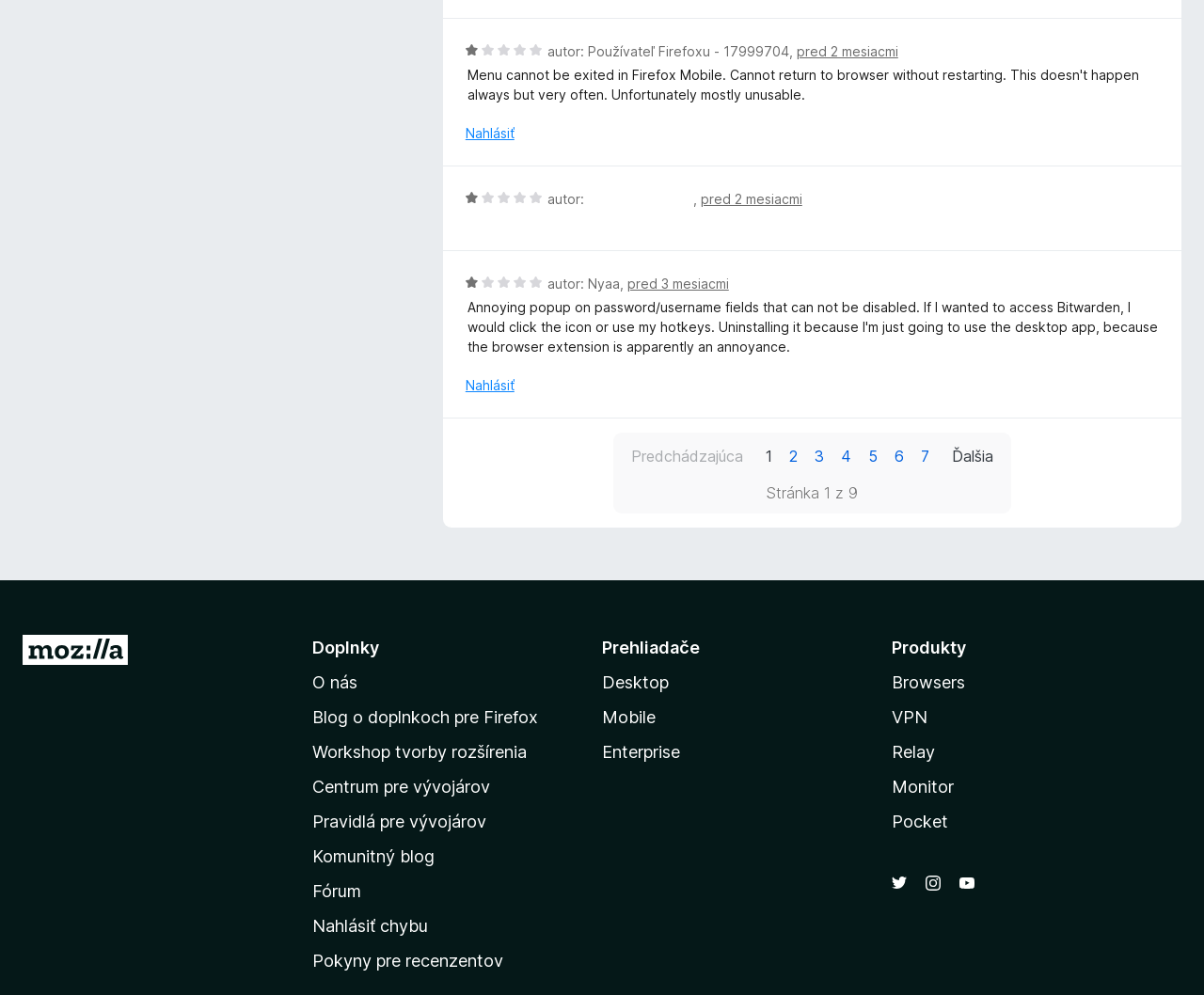Select the bounding box coordinates of the element I need to click to carry out the following instruction: "Check the developer center".

[0.259, 0.781, 0.407, 0.8]